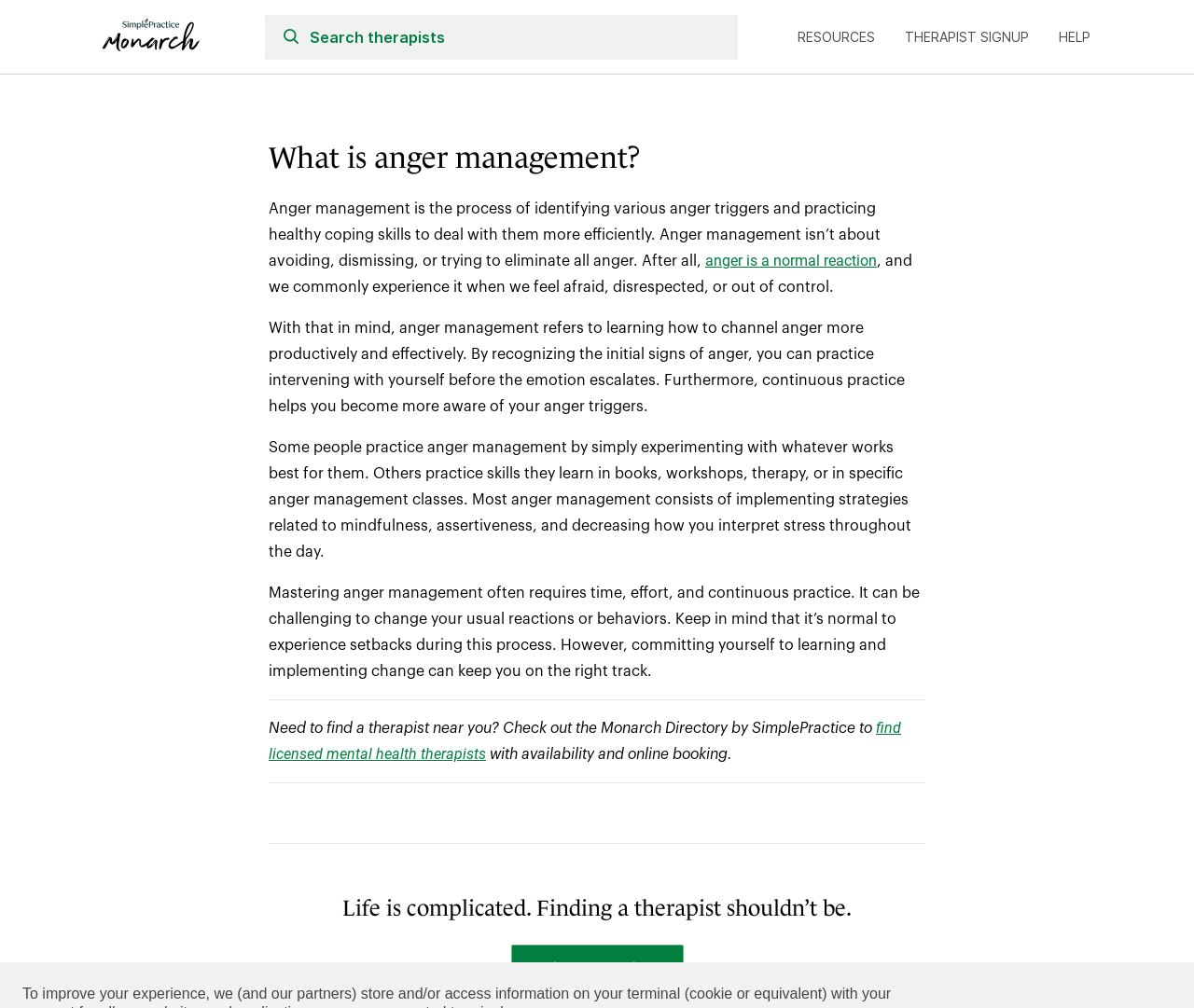Find the bounding box coordinates of the element's region that should be clicked in order to follow the given instruction: "Check out the Monarch Directory". The coordinates should consist of four float numbers between 0 and 1, i.e., [left, top, right, bottom].

[0.225, 0.713, 0.755, 0.757]